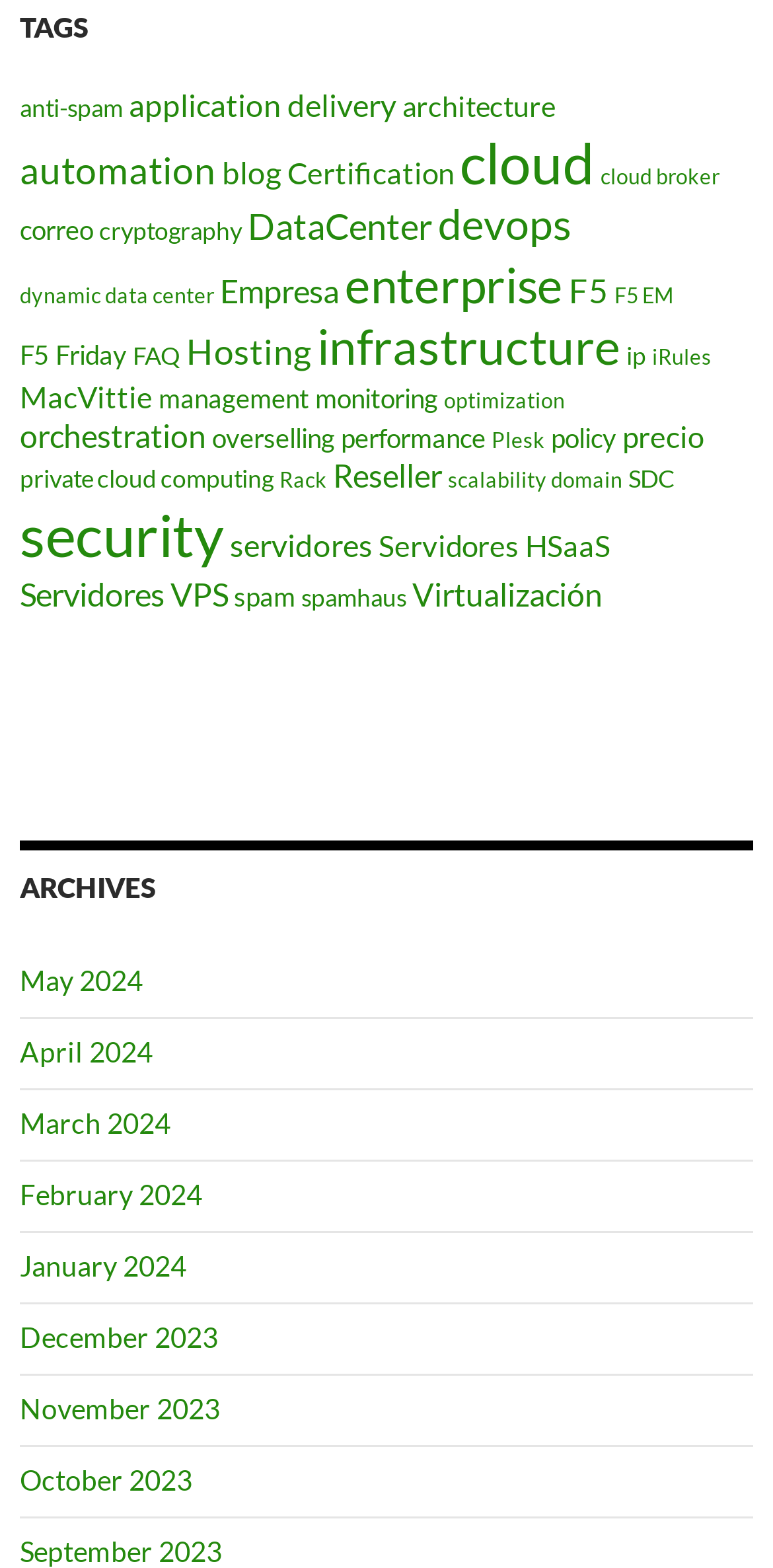Determine the bounding box coordinates for the area that needs to be clicked to fulfill this task: "view archives for May 2024". The coordinates must be given as four float numbers between 0 and 1, i.e., [left, top, right, bottom].

[0.026, 0.614, 0.185, 0.636]